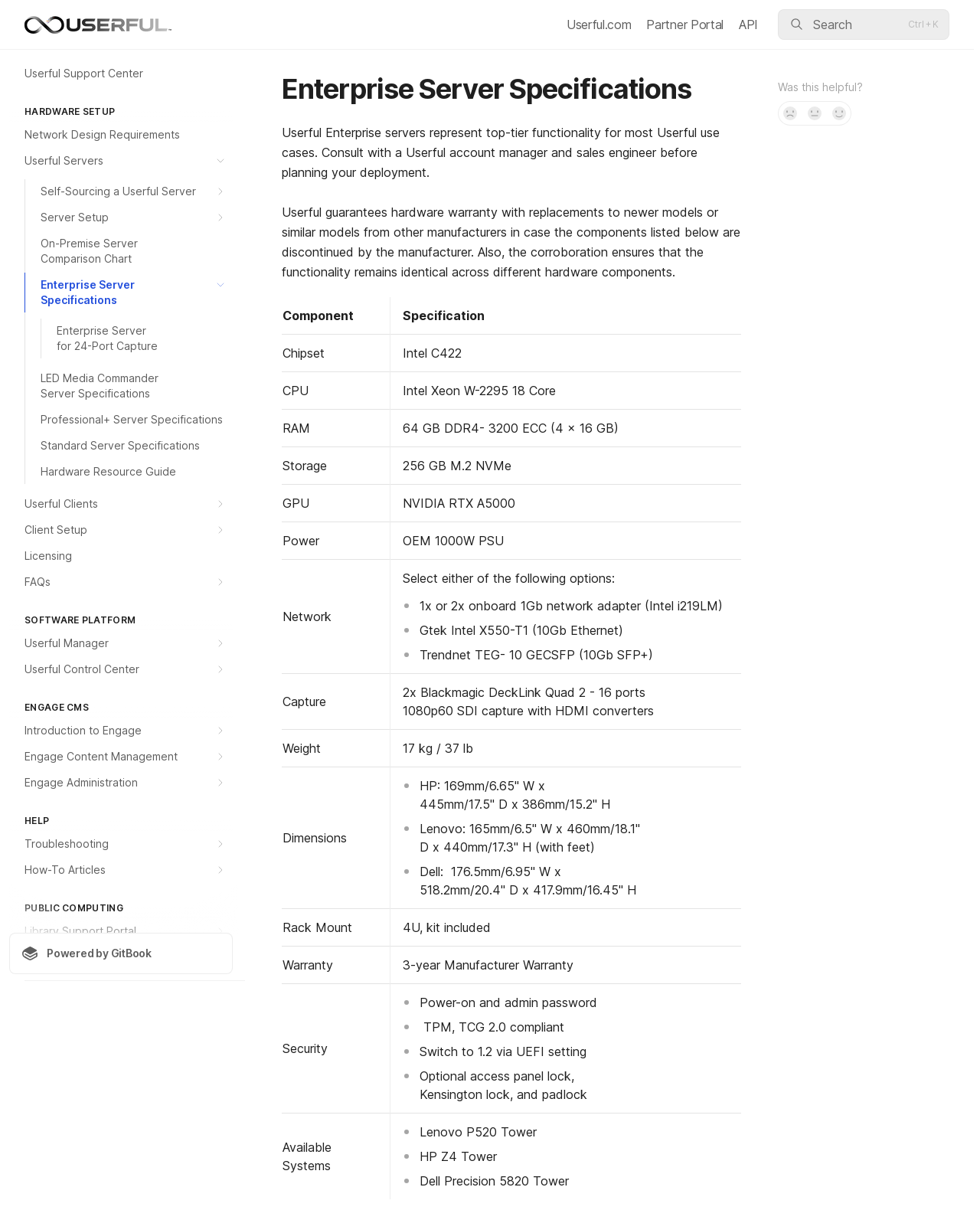What is the name of the server specifications page?
Refer to the image and offer an in-depth and detailed answer to the question.

I found the answer by looking at the title of the webpage, which is 'Enterprise Server Specifications | Support Portal'. The title indicates that the current page is about Enterprise Server Specifications.